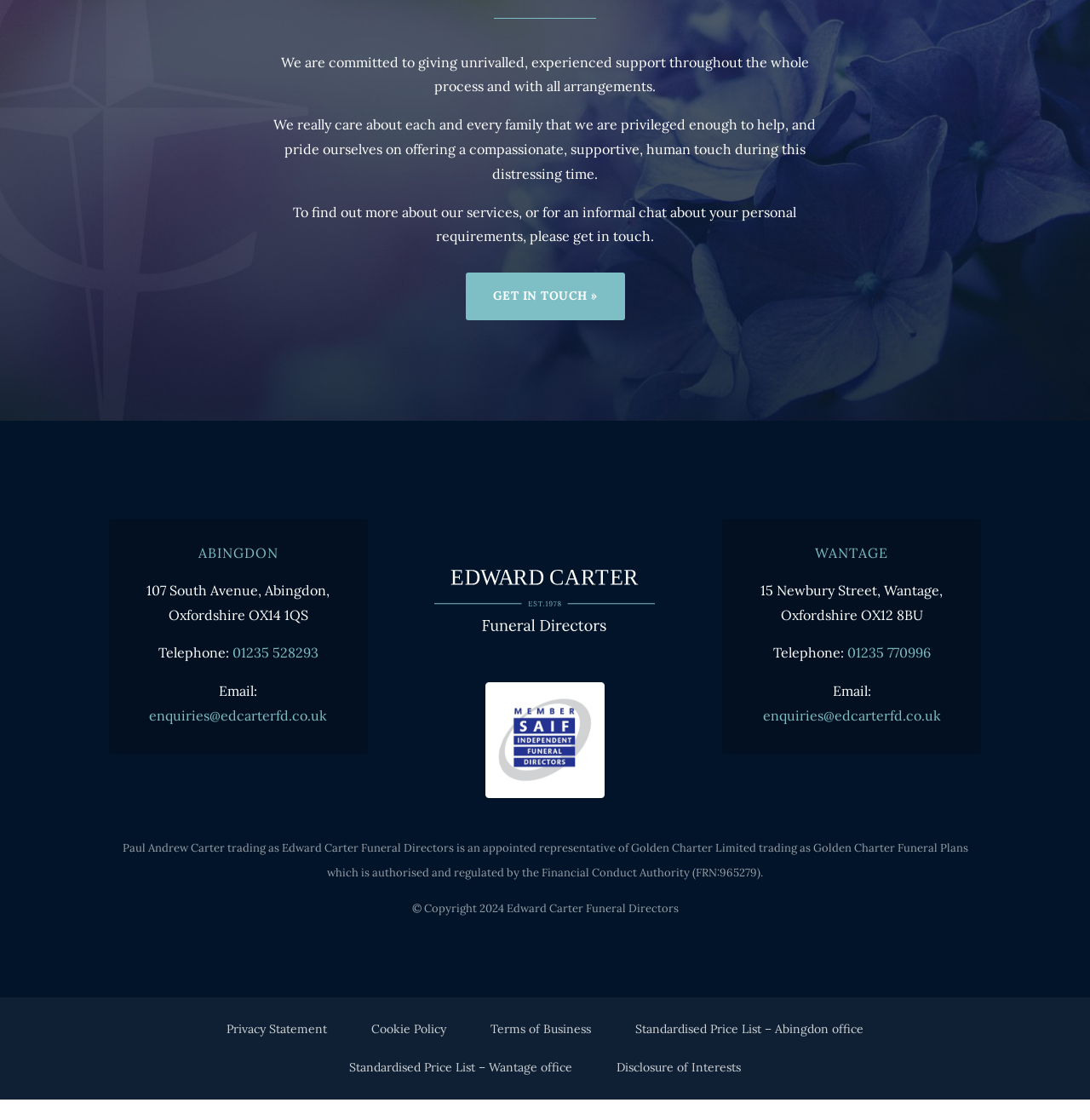Identify the bounding box of the UI element that matches this description: "Terms of Business".

[0.45, 0.93, 0.542, 0.944]